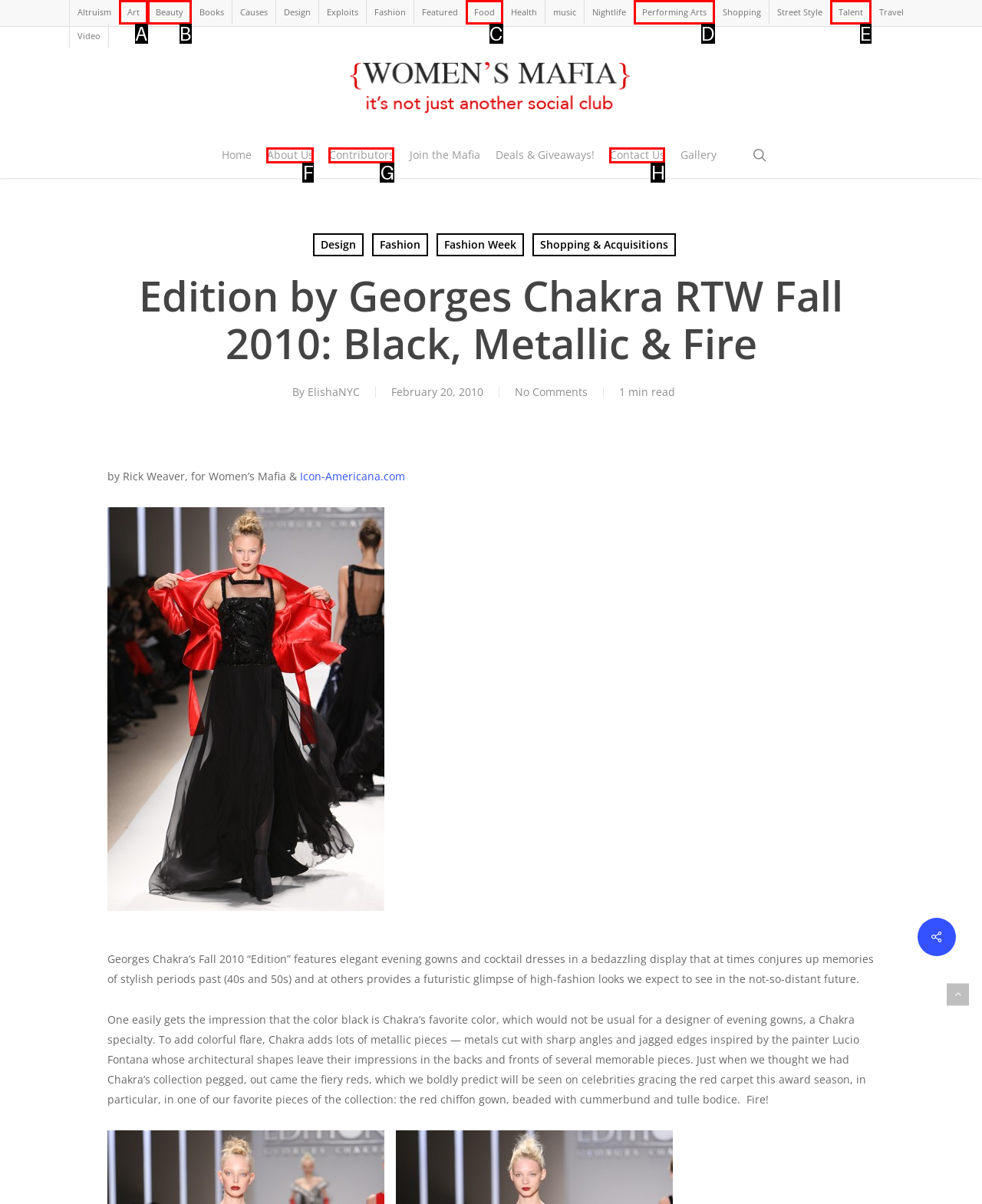From the provided choices, determine which option matches the description: Performing Arts. Respond with the letter of the correct choice directly.

D